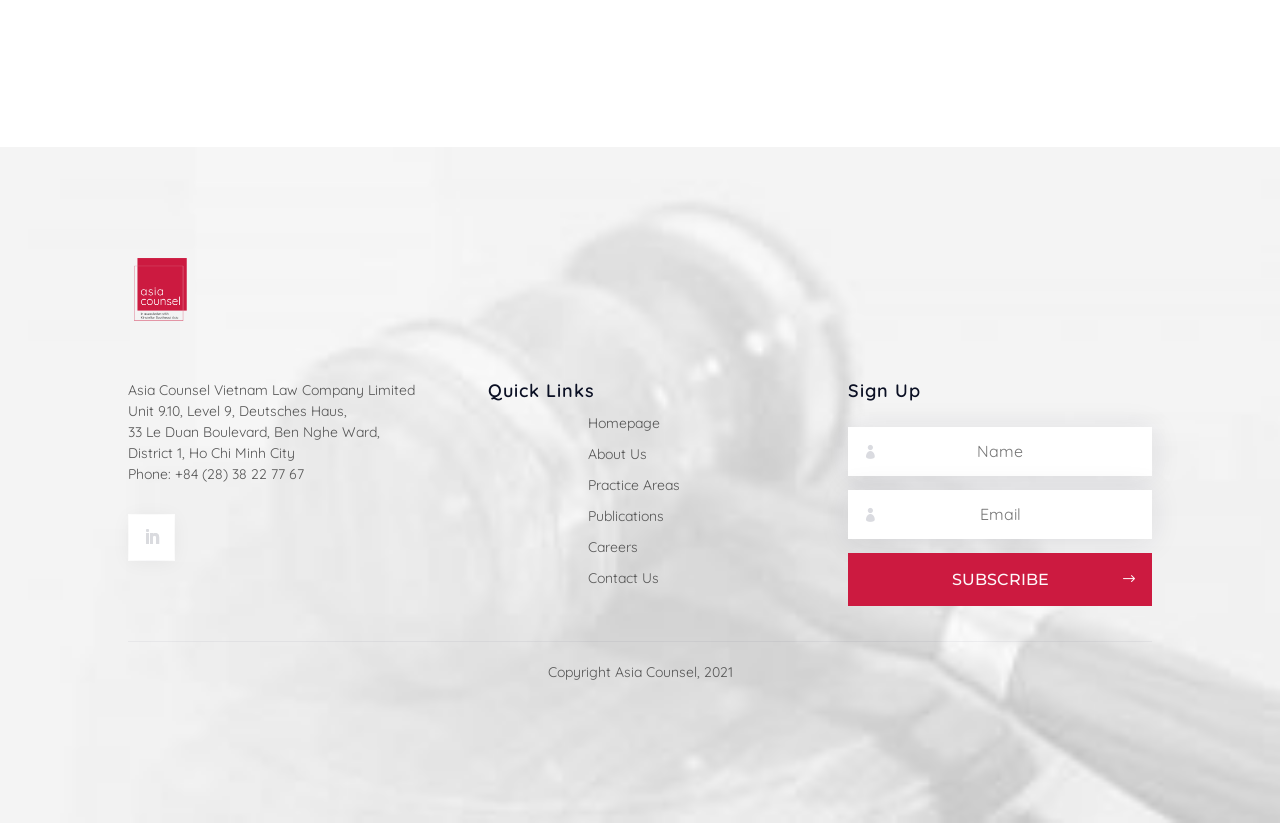Please examine the image and provide a detailed answer to the question: What is the purpose of the 'Quick Links' section?

The 'Quick Links' section is a heading element located at [0.381, 0.462, 0.619, 0.489] and is followed by several links to different pages such as 'Homepage', 'About Us', 'Practice Areas', etc. The purpose of this section is to provide quick access to these pages.